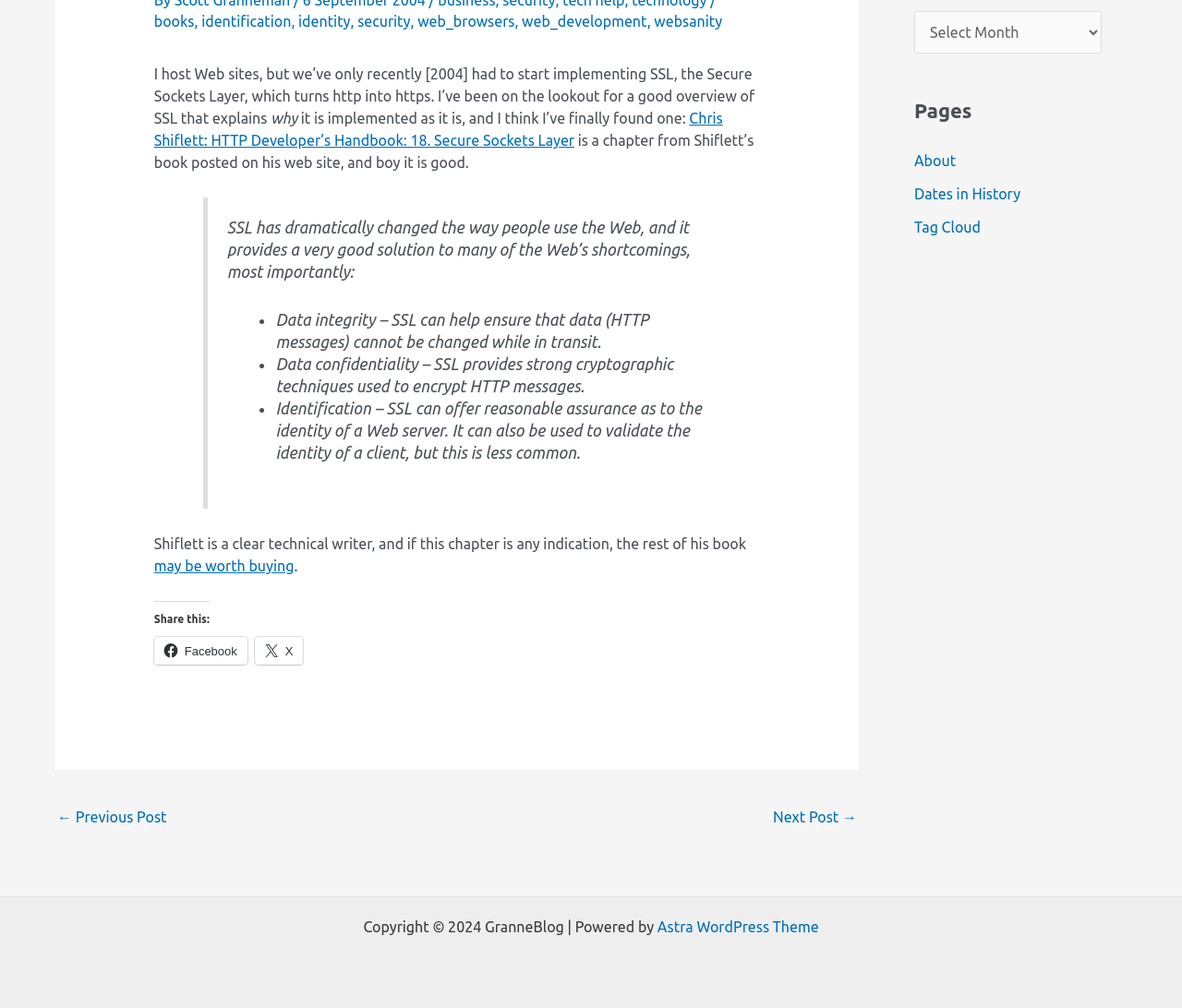Identify the bounding box for the described UI element. Provide the coordinates in (top-left x, top-left y, bottom-right x, bottom-right y) format with values ranging from 0 to 1: Tag Cloud

[0.773, 0.217, 0.83, 0.234]